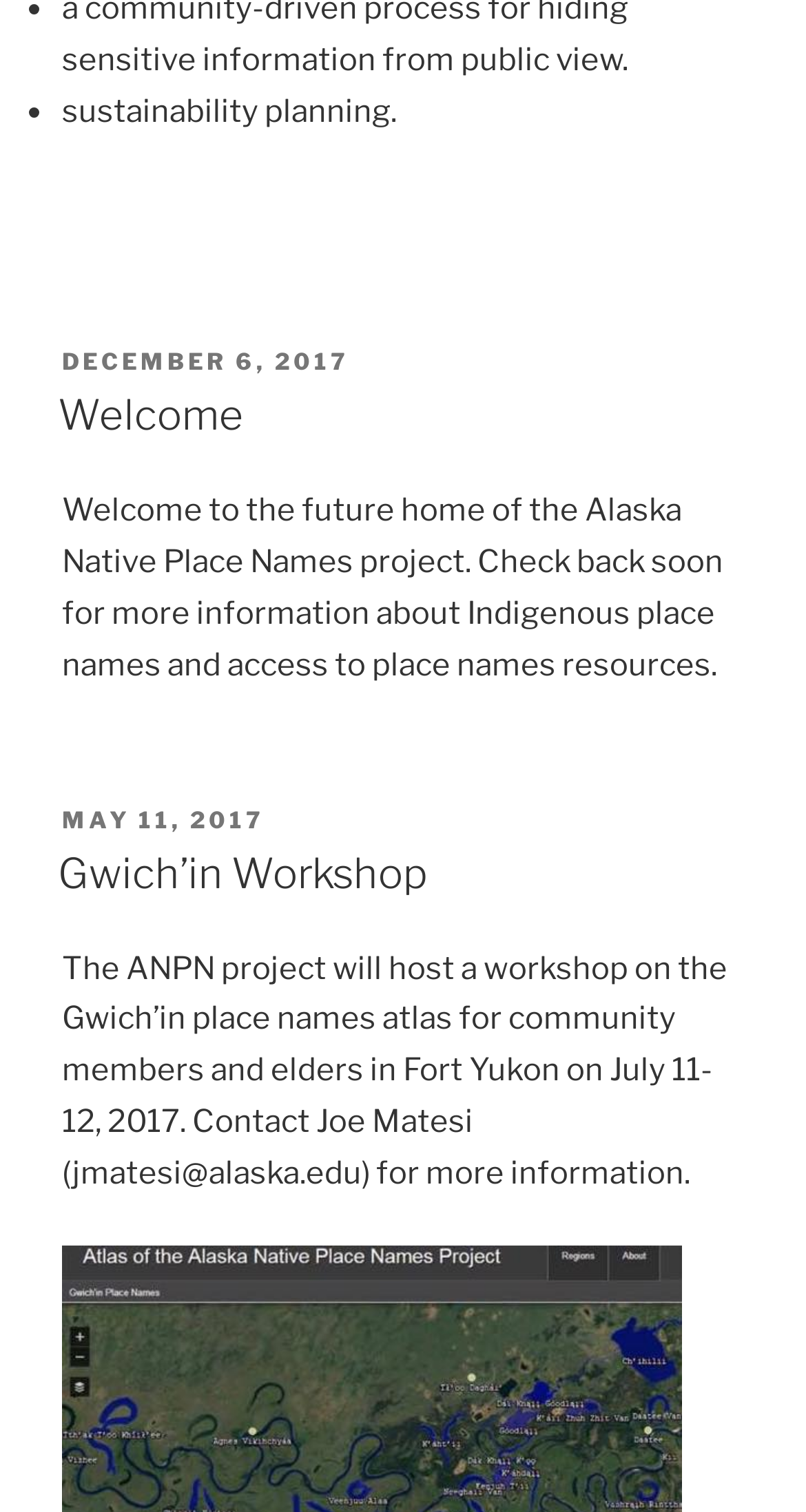Please provide a comprehensive response to the question based on the details in the image: When was the Gwich’in Workshop held?

The Gwich’in Workshop was held on July 11-12, 2017, as mentioned in the StaticText element with the text 'The ANPN project will host a workshop on the Gwich’in place names atlas for community members and elders in Fort Yukon on July 11-12, 2017.'